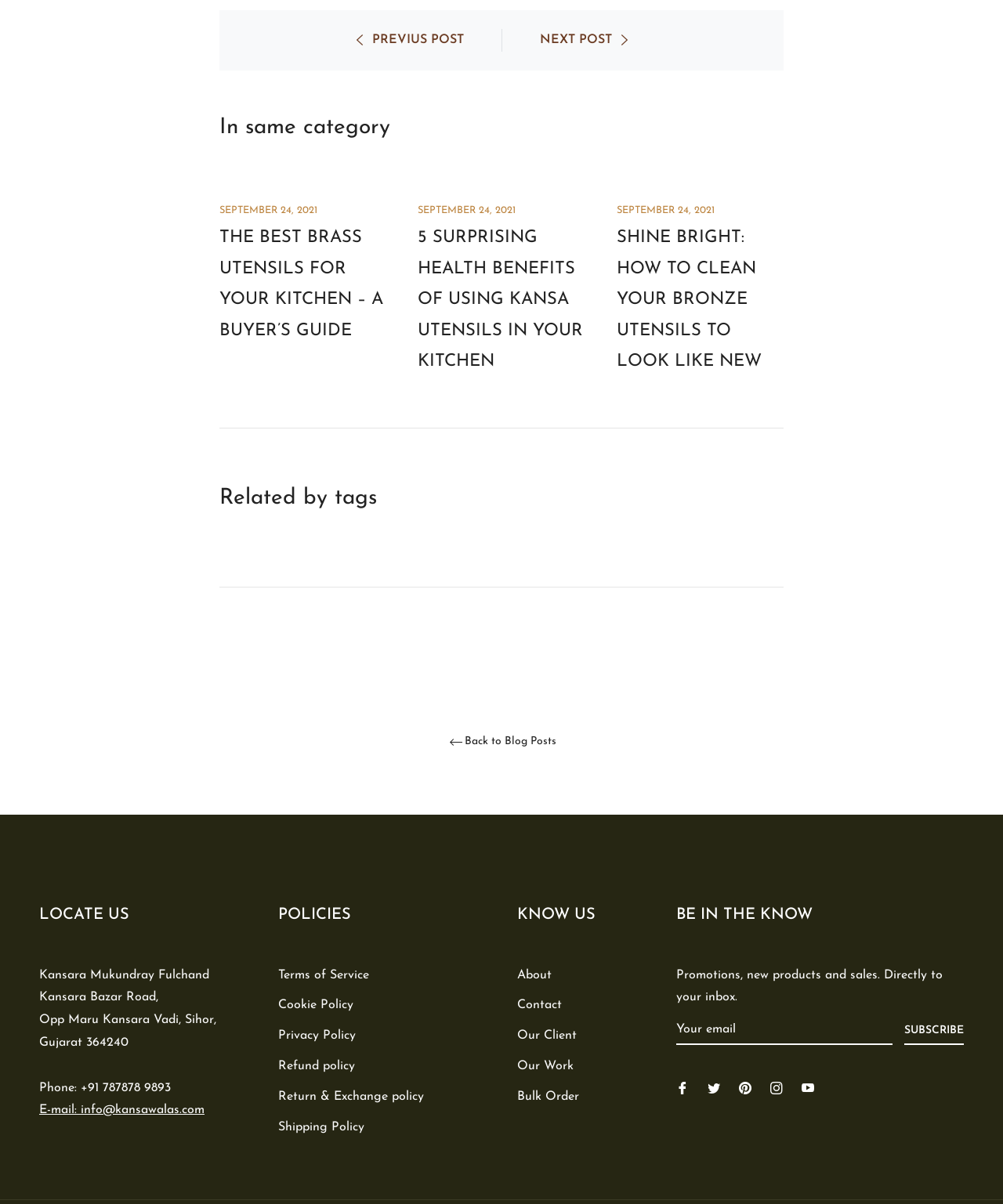Determine the bounding box coordinates for the element that should be clicked to follow this instruction: "Visit the 'About' page". The coordinates should be given as four float numbers between 0 and 1, in the format [left, top, right, bottom].

[0.516, 0.805, 0.55, 0.815]